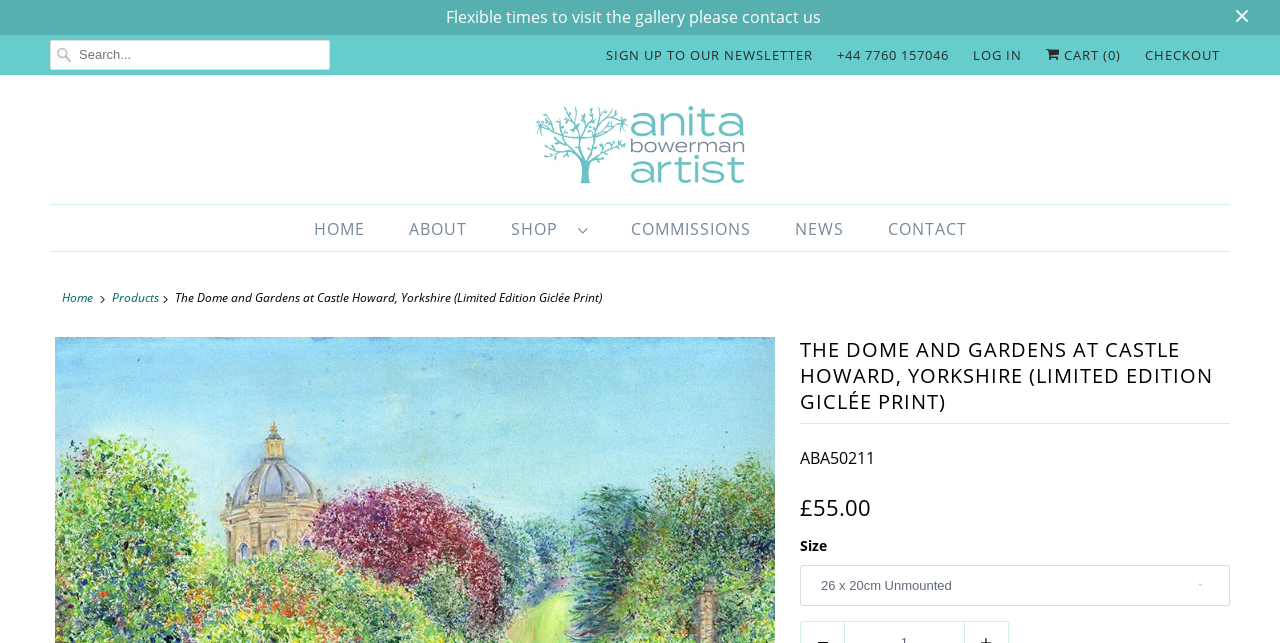Please find the bounding box coordinates of the clickable region needed to complete the following instruction: "View commissions". The bounding box coordinates must consist of four float numbers between 0 and 1, i.e., [left, top, right, bottom].

[0.493, 0.334, 0.586, 0.378]